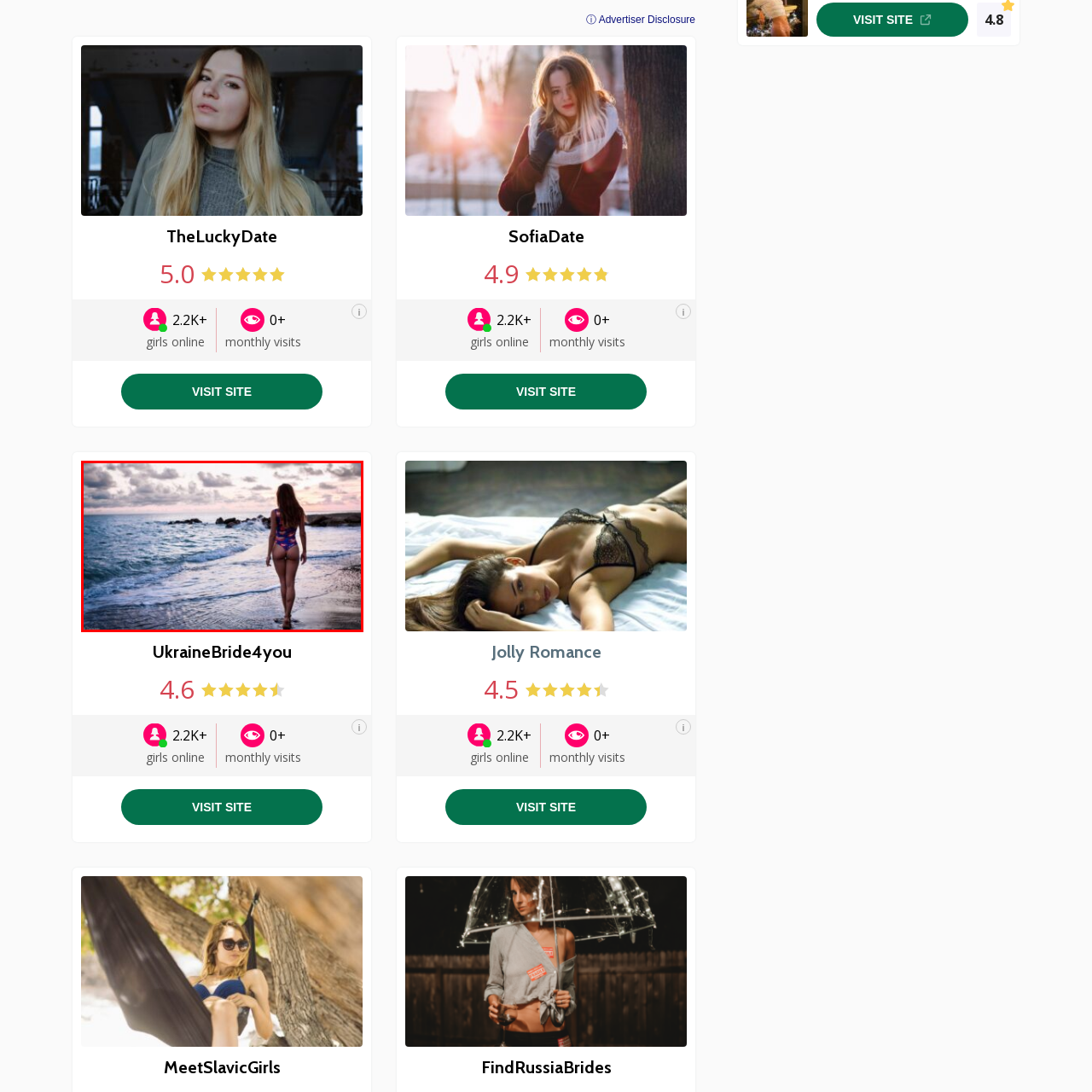Elaborate on the contents of the image marked by the red border.

The image features a woman standing on the shore, gazing out over tranquil waters at sunset. She is wearing a colorful swimsuit that contrasts beautifully with the beach and ocean scenery. The soft waves caress the sandy beach as clouds drift lazily across the sky, creating a serene and picturesque atmosphere. This moment captures the essence of relaxation and the beauty of nature, inviting the viewer to contemplate the peaceful setting.